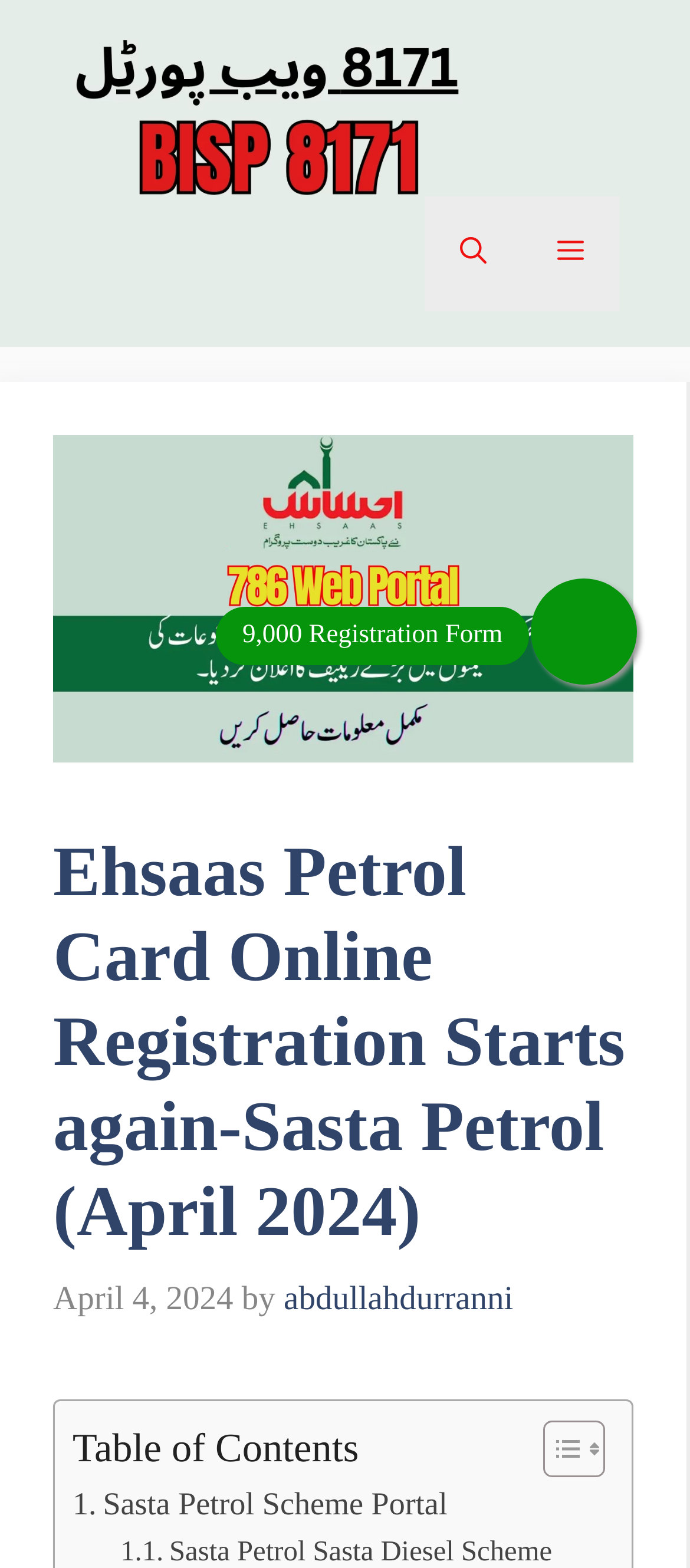What is the text above the table of contents?
Answer the question using a single word or phrase, according to the image.

Table of Contents